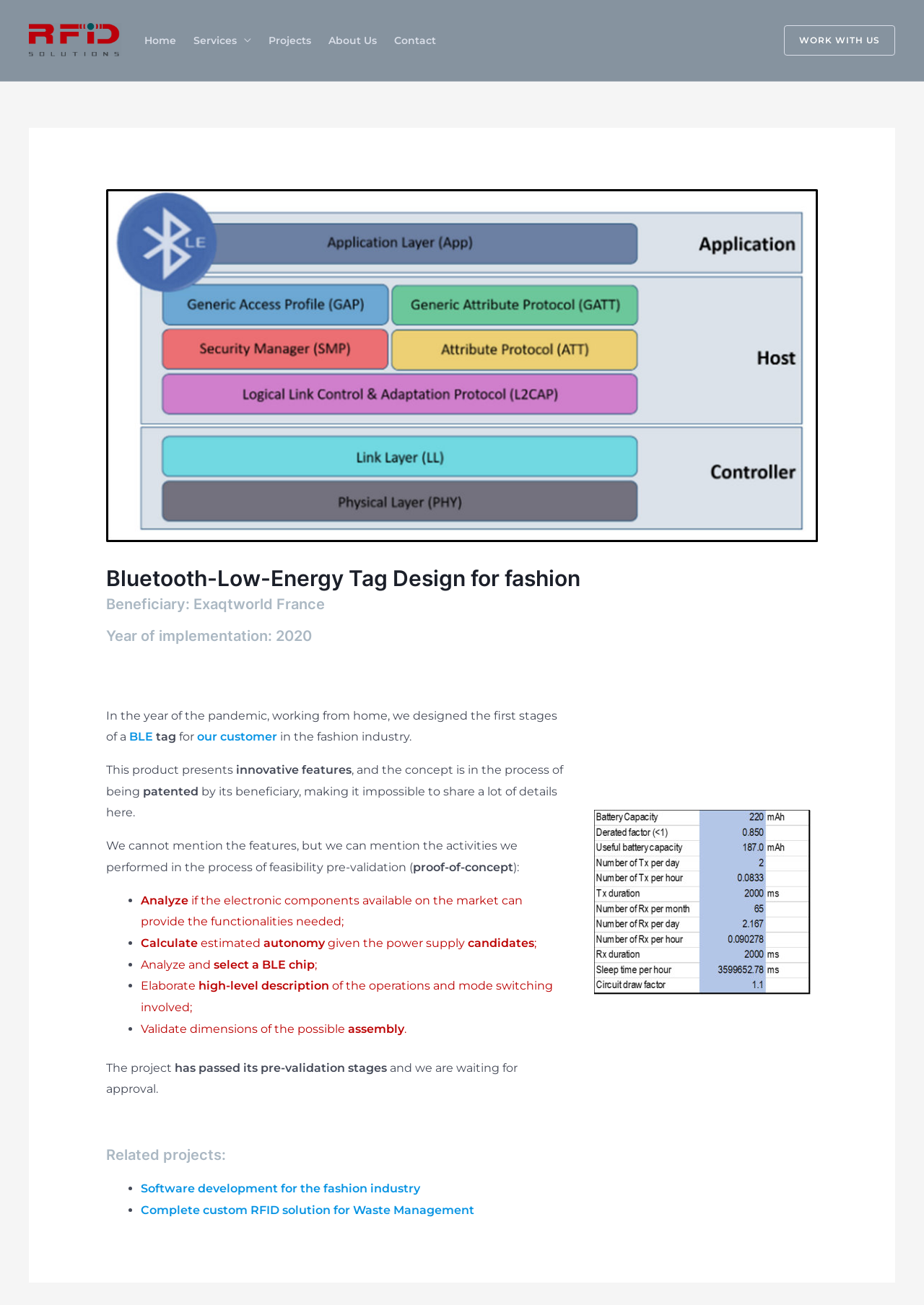What is the beneficiary of the project?
Please utilize the information in the image to give a detailed response to the question.

The answer can be found in the article section of the webpage, where it is mentioned 'Beneficiary: Exaqtworld France'.